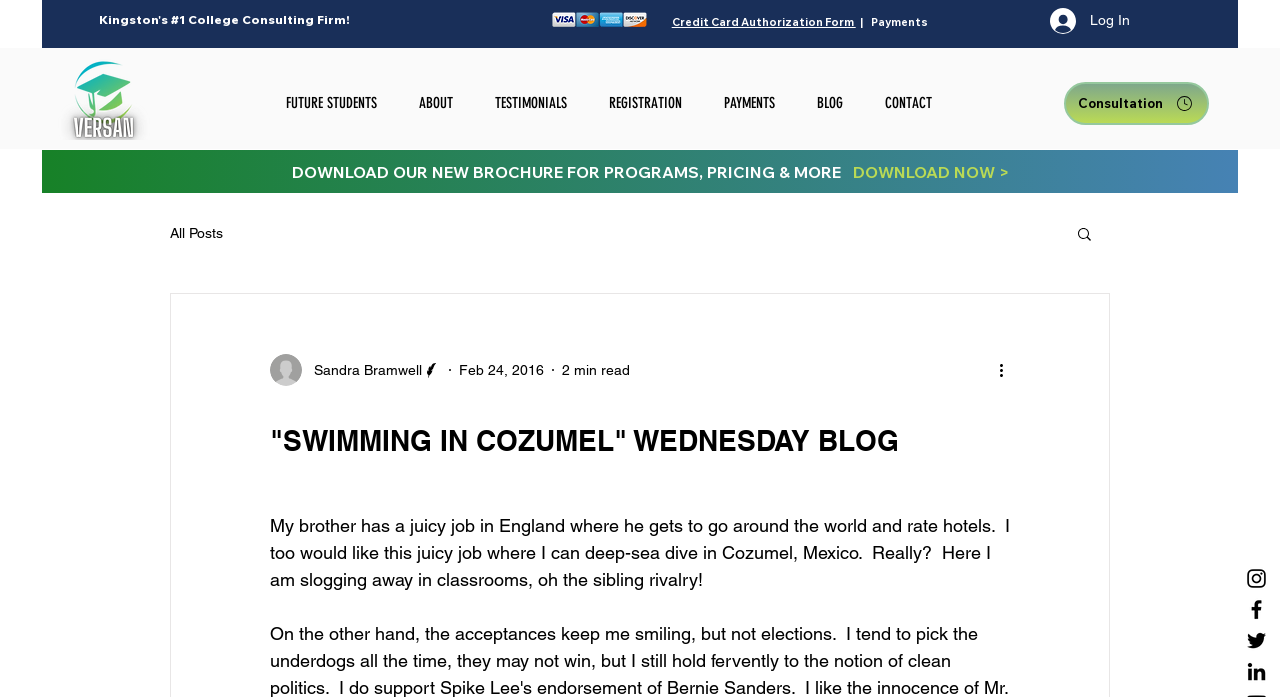What is the purpose of the button with the text 'Log In'?
Please provide a comprehensive answer based on the information in the image.

I inferred the purpose of the button by its text 'Log In' and its location at the top right corner of the webpage, which is a common location for login buttons.